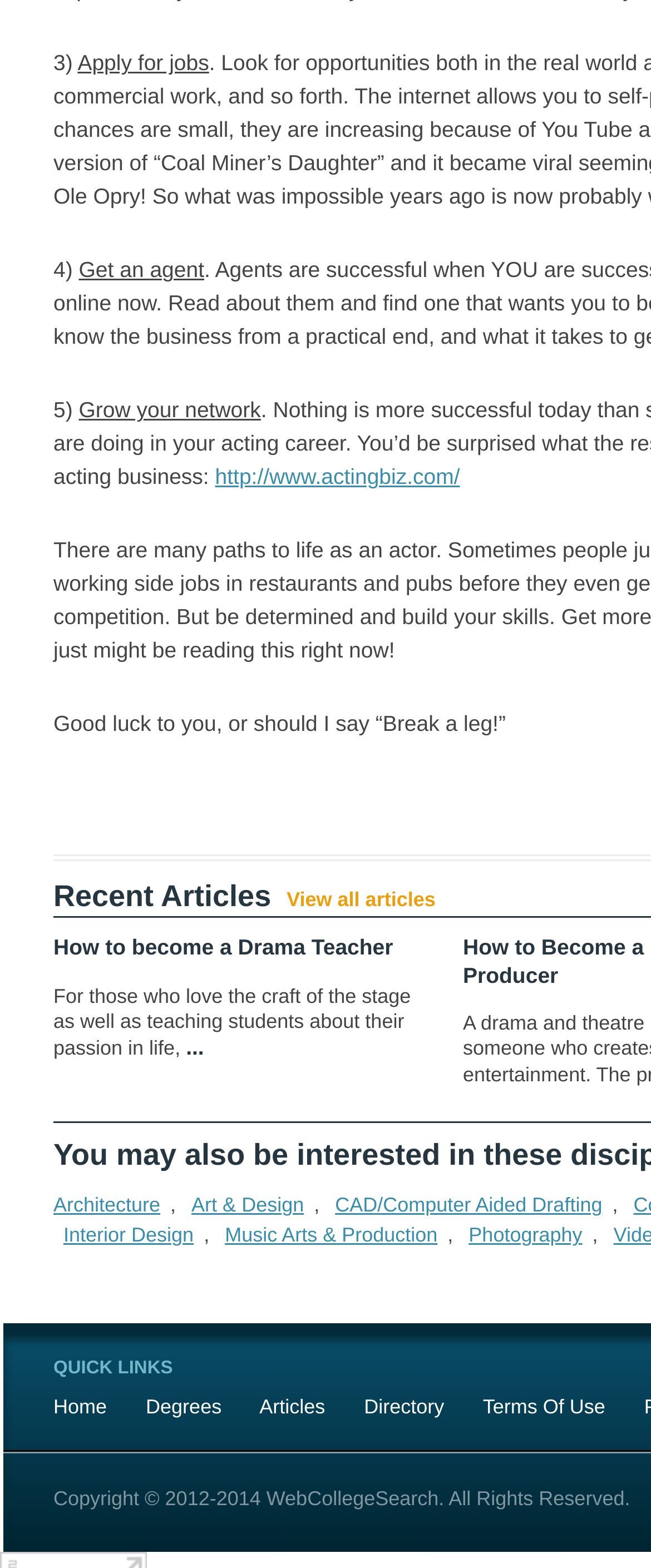Identify the bounding box coordinates for the region to click in order to carry out this instruction: "Click on Katie Holmes' name". Provide the coordinates using four float numbers between 0 and 1, formatted as [left, top, right, bottom].

None